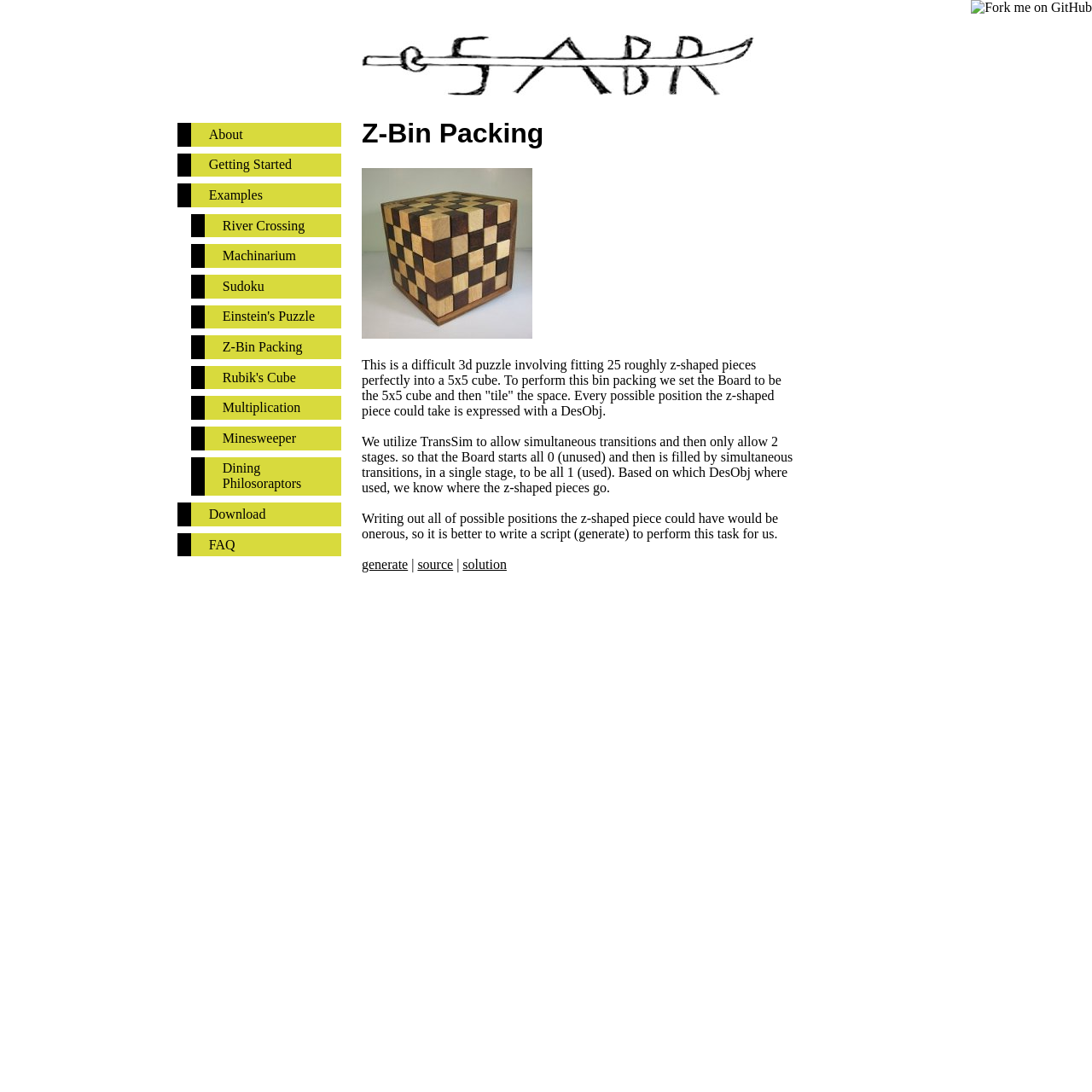From the webpage screenshot, identify the region described by parent_node: Z-Bin Packing. Provide the bounding box coordinates as (top-left x, top-left y, bottom-right x, bottom-right y), with each value being a floating point number between 0 and 1.

[0.331, 0.299, 0.488, 0.312]